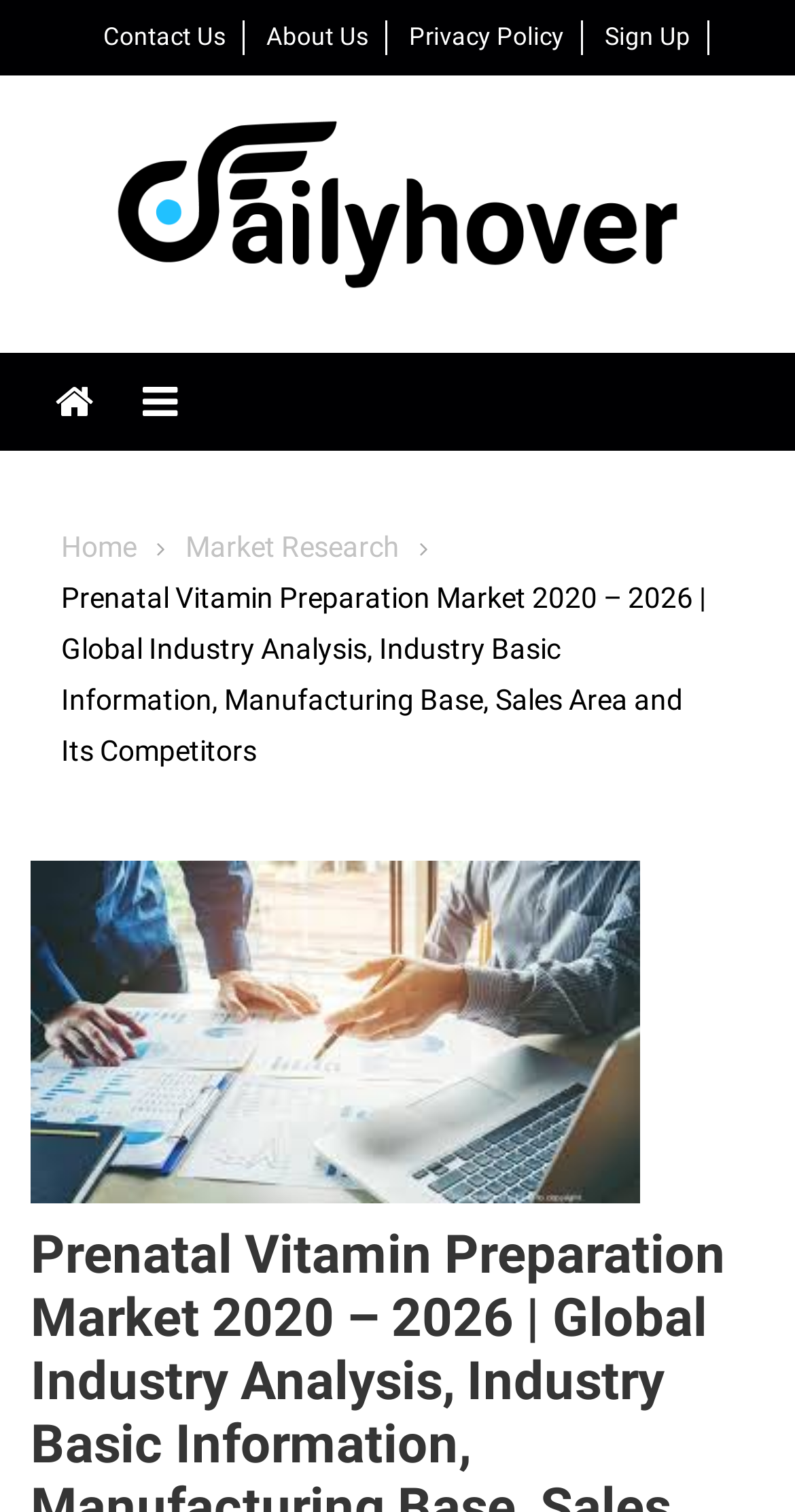Extract the top-level heading from the webpage and provide its text.

Prenatal Vitamin Preparation Market 2020 – 2026 | Global Industry Analysis, Industry Basic Information, Manufacturing Base, Sales Area And Its Competitors